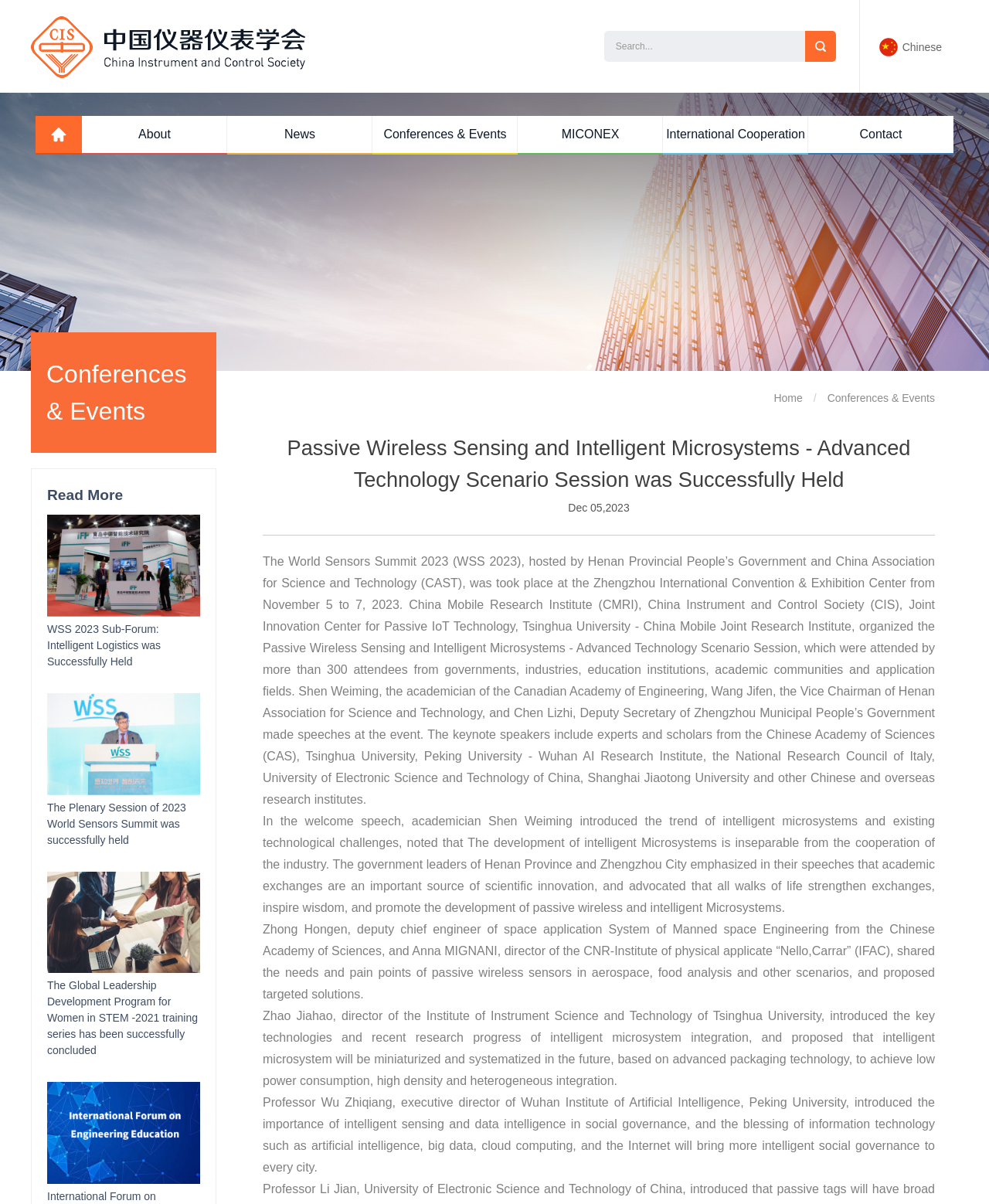Using the element description About, predict the bounding box coordinates for the UI element. Provide the coordinates in (top-left x, top-left y, bottom-right x, bottom-right y) format with values ranging from 0 to 1.

[0.083, 0.096, 0.23, 0.128]